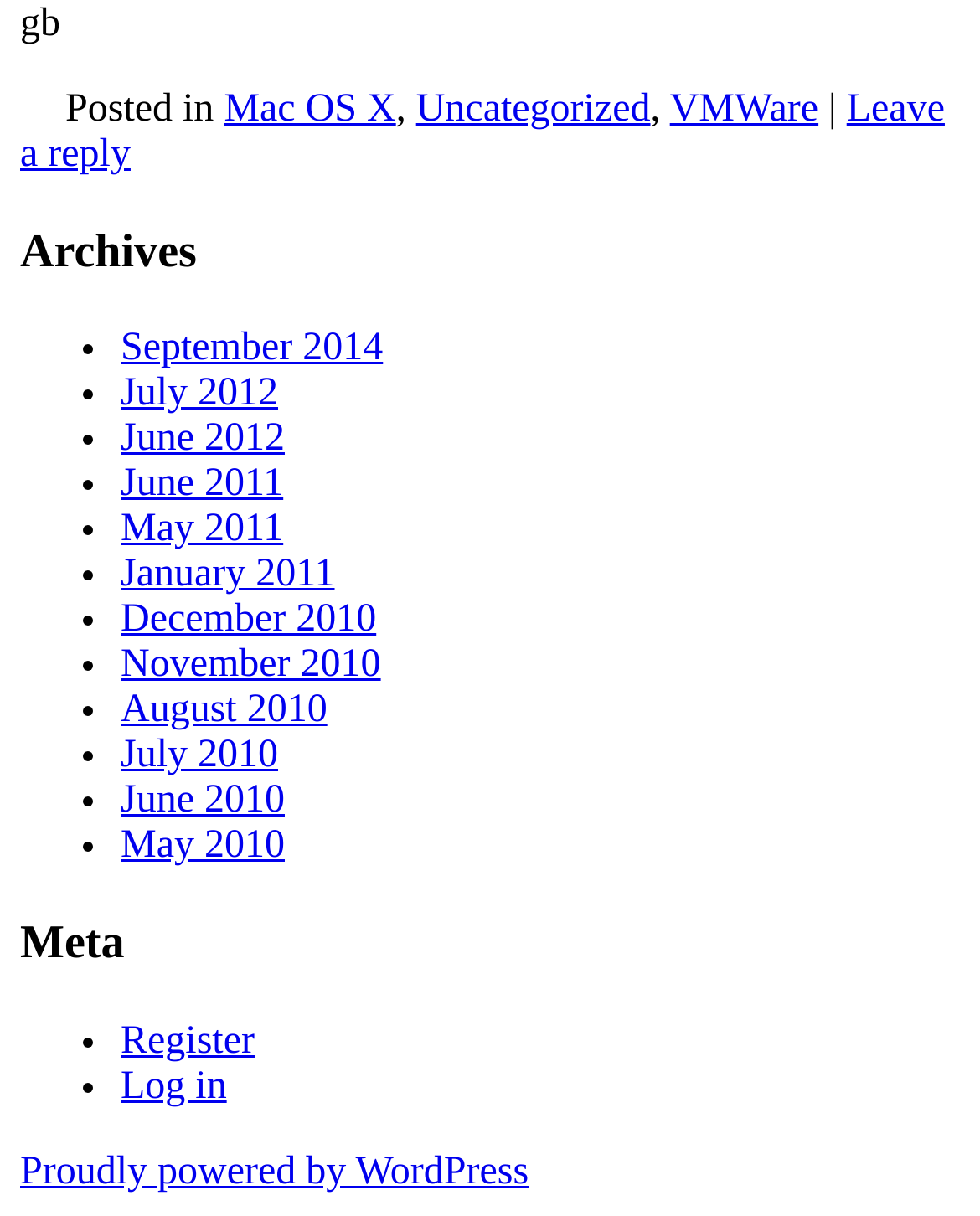Identify the bounding box coordinates of the area you need to click to perform the following instruction: "Register on the website".

[0.123, 0.839, 0.26, 0.874]